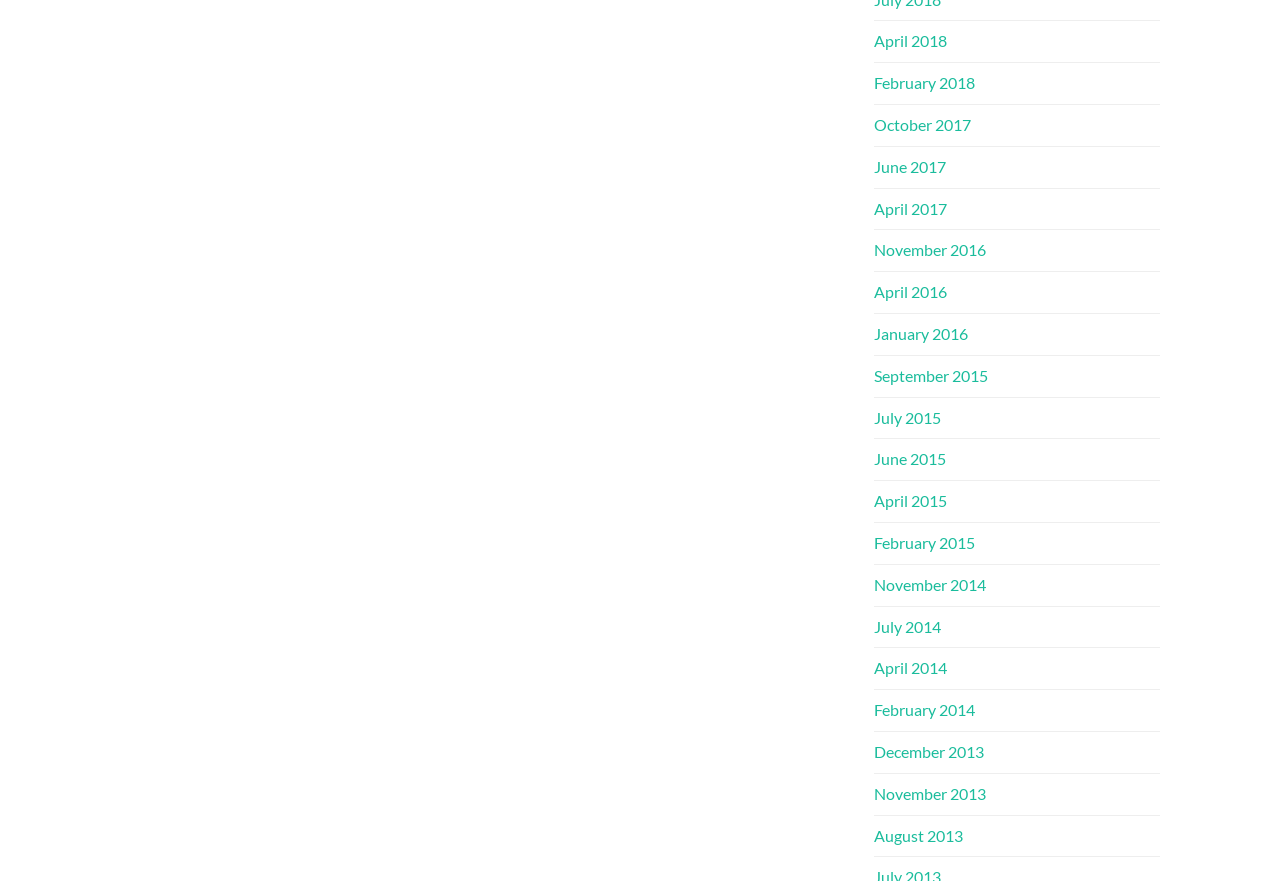Please give a concise answer to this question using a single word or phrase: 
What is the most recent month listed?

April 2018